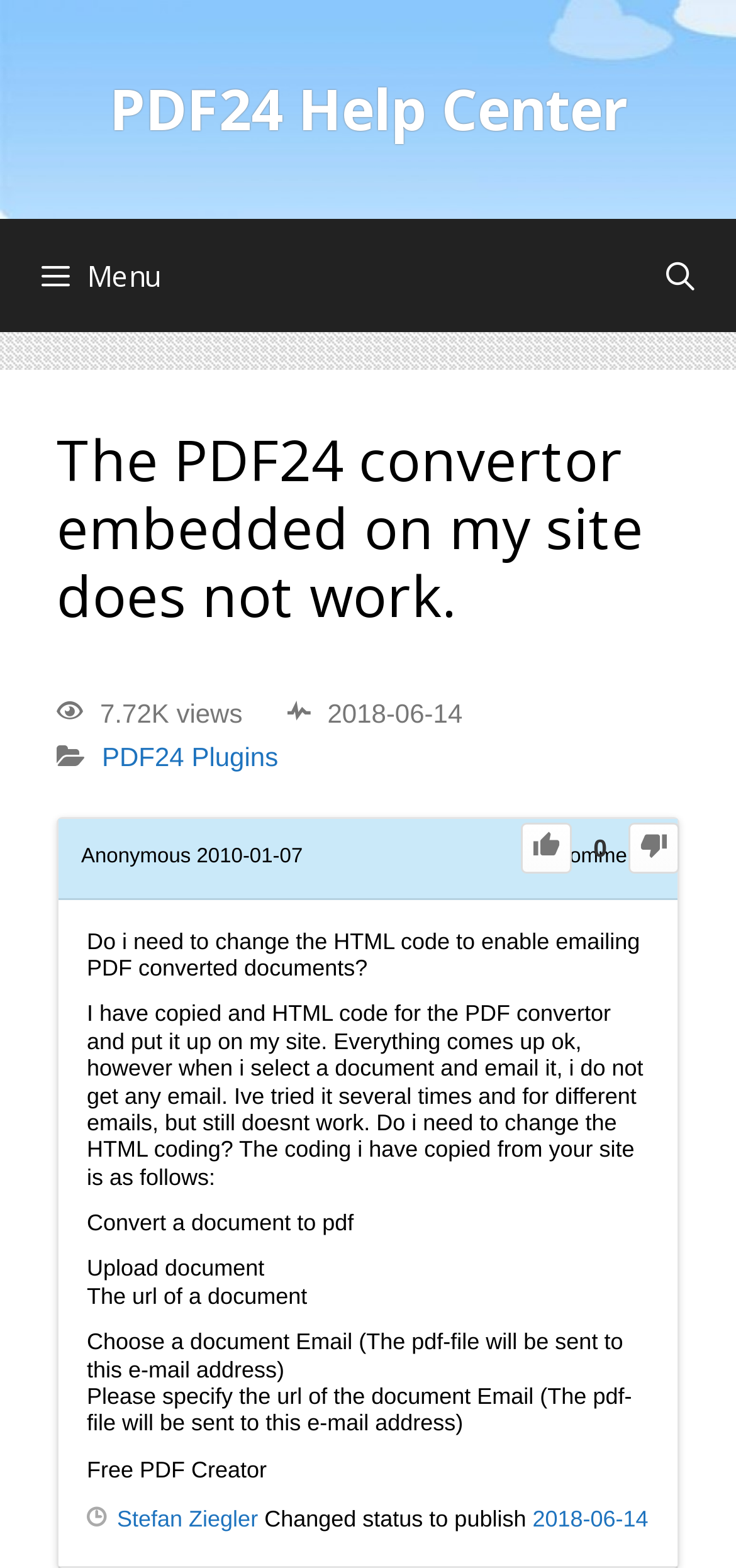Provide an in-depth description of the elements and layout of the webpage.

The webpage appears to be a help center page for PDF24, a PDF converter tool. At the top, there is a banner with a link to the "PDF24 Help Center" on the right side. Below the banner, there is a navigation menu with a button labeled "Menu" on the left side and a link to "Open Search Bar" on the right side.

The main content of the page is a help article with a heading that reads "The PDF24 convertor embedded on my site does not work." The article has 7,720 views and was posted on June 14, 2018. There are links to related topics, such as "PDF24 Plugins", and icons for sharing the article on social media.

The article itself is a question-and-answer format, where the user asks about an issue with the PDF converter tool not sending emails when converting documents. The user provides the HTML code they used and asks if they need to change it to enable emailing PDF converted documents. The article also includes a series of steps to convert a document to PDF, including uploading a document, entering the URL of a document, and choosing an email address to send the PDF file to.

At the bottom of the page, there is information about the author of the article, Stefan Ziegler, and the date the article was published and last updated.